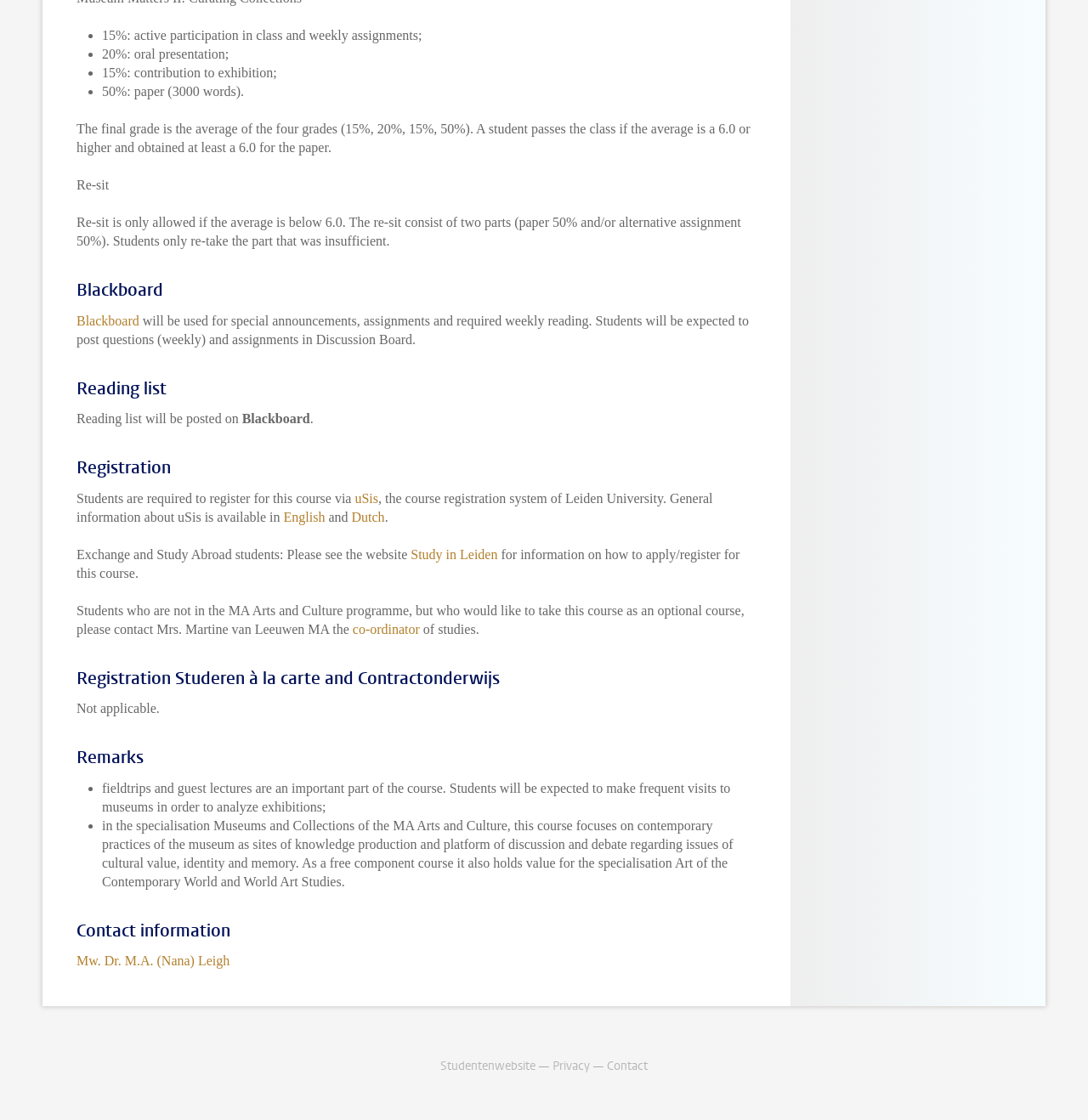Find the bounding box of the UI element described as: "Study in Leiden". The bounding box coordinates should be given as four float values between 0 and 1, i.e., [left, top, right, bottom].

[0.378, 0.488, 0.457, 0.501]